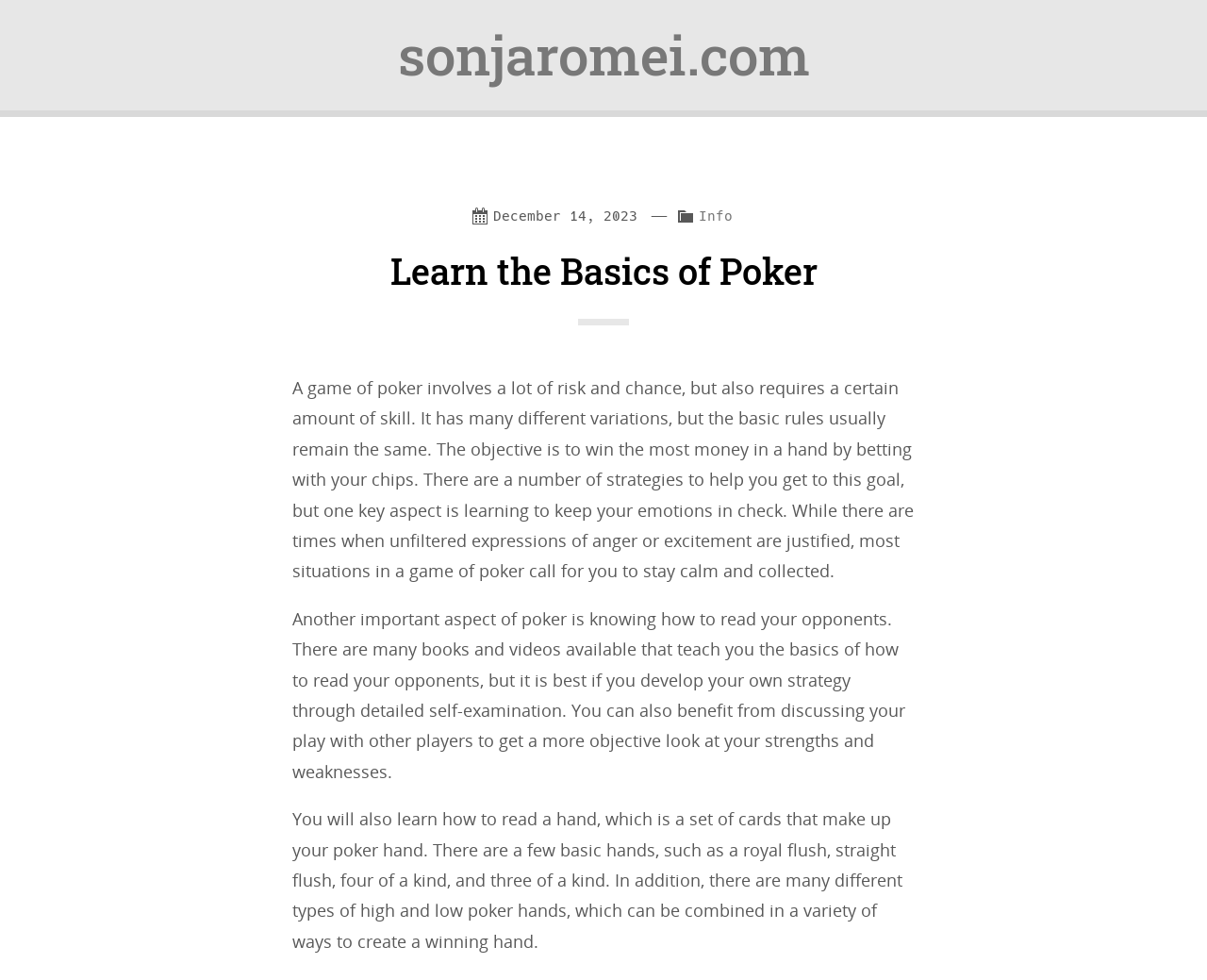Answer in one word or a short phrase: 
What is the purpose of discussing your play with other players?

To get a more objective look